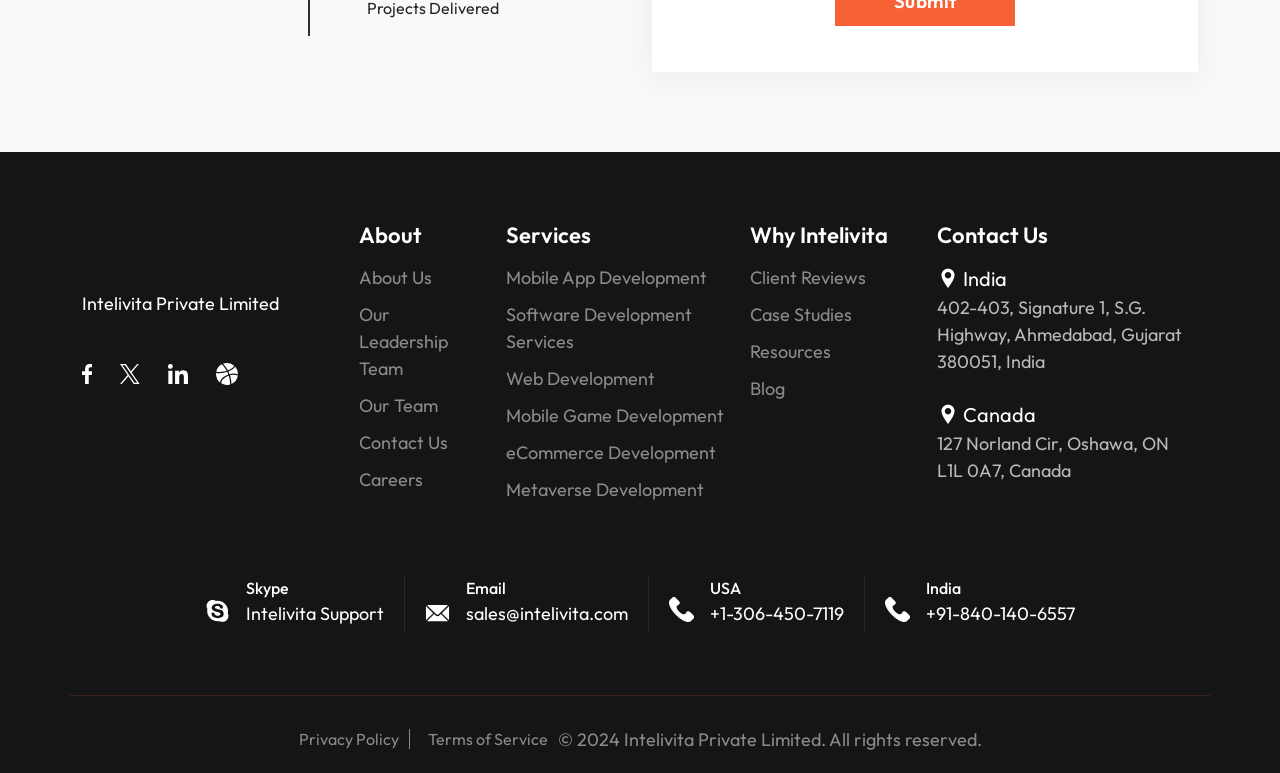Determine the bounding box coordinates for the area that should be clicked to carry out the following instruction: "Call Intelivita Support in USA".

[0.555, 0.776, 0.659, 0.811]